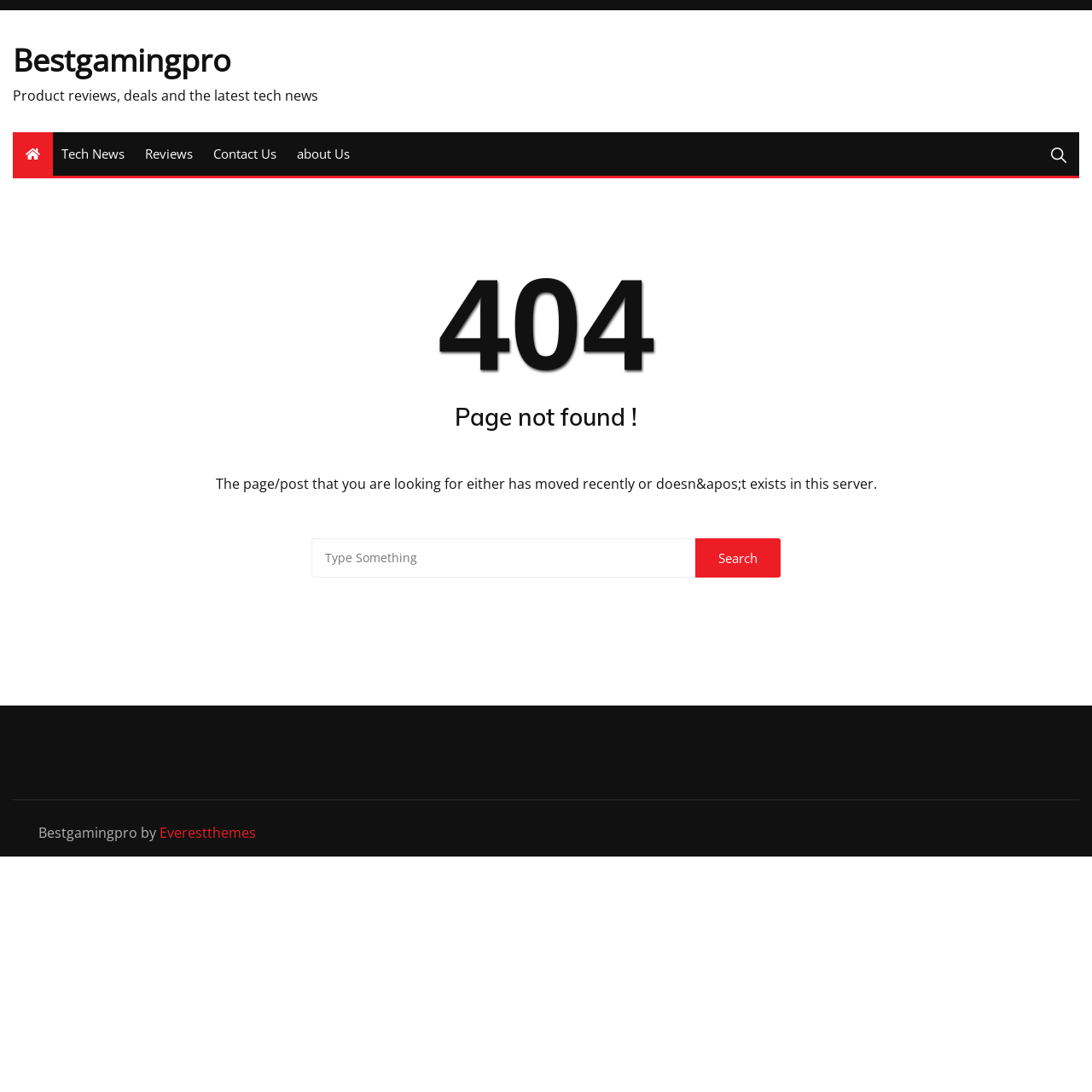Determine the coordinates of the bounding box for the clickable area needed to execute this instruction: "Visit Everestthemes".

[0.146, 0.754, 0.234, 0.771]